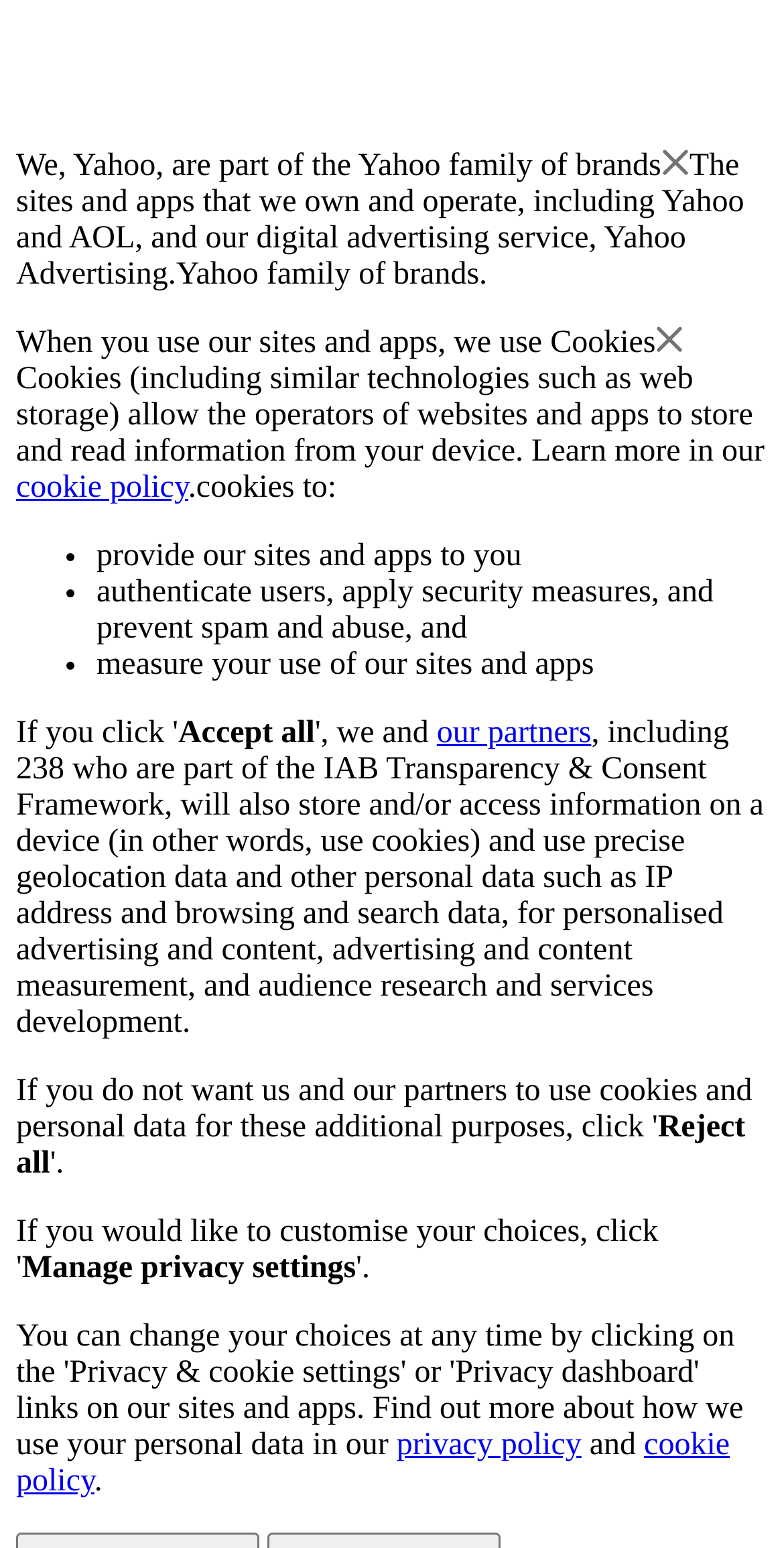What is the purpose of precise geolocation data?
Using the picture, provide a one-word or short phrase answer.

Personalised advertising